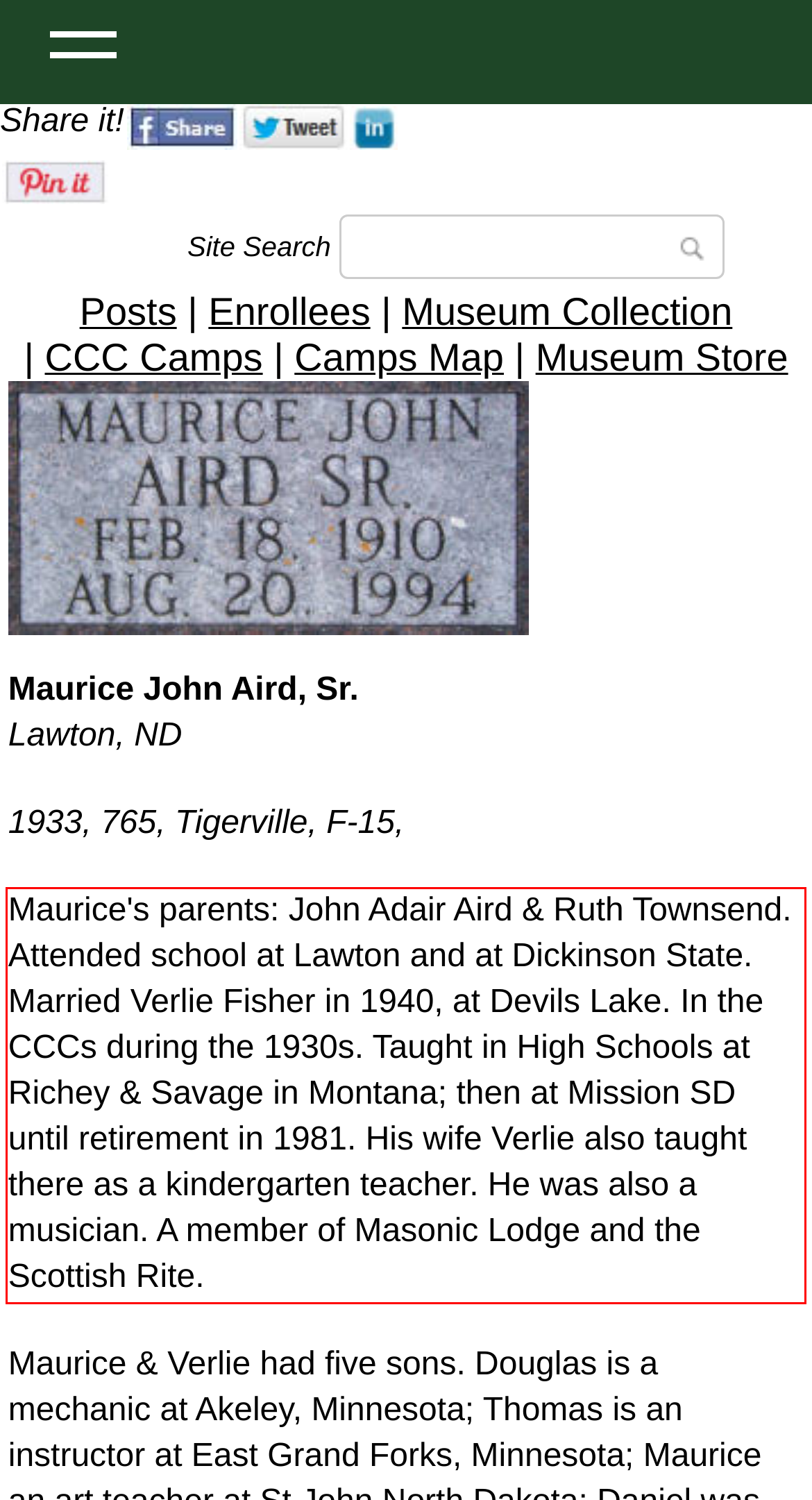Using the provided webpage screenshot, recognize the text content in the area marked by the red bounding box.

Maurice's parents: John Adair Aird & Ruth Townsend. Attended school at Lawton and at Dickinson State. Married Verlie Fisher in 1940, at Devils Lake. In the CCCs during the 1930s. Taught in High Schools at Richey & Savage in Montana; then at Mission SD until retirement in 1981. His wife Verlie also taught there as a kindergarten teacher. He was also a musician. A member of Masonic Lodge and the Scottish Rite.